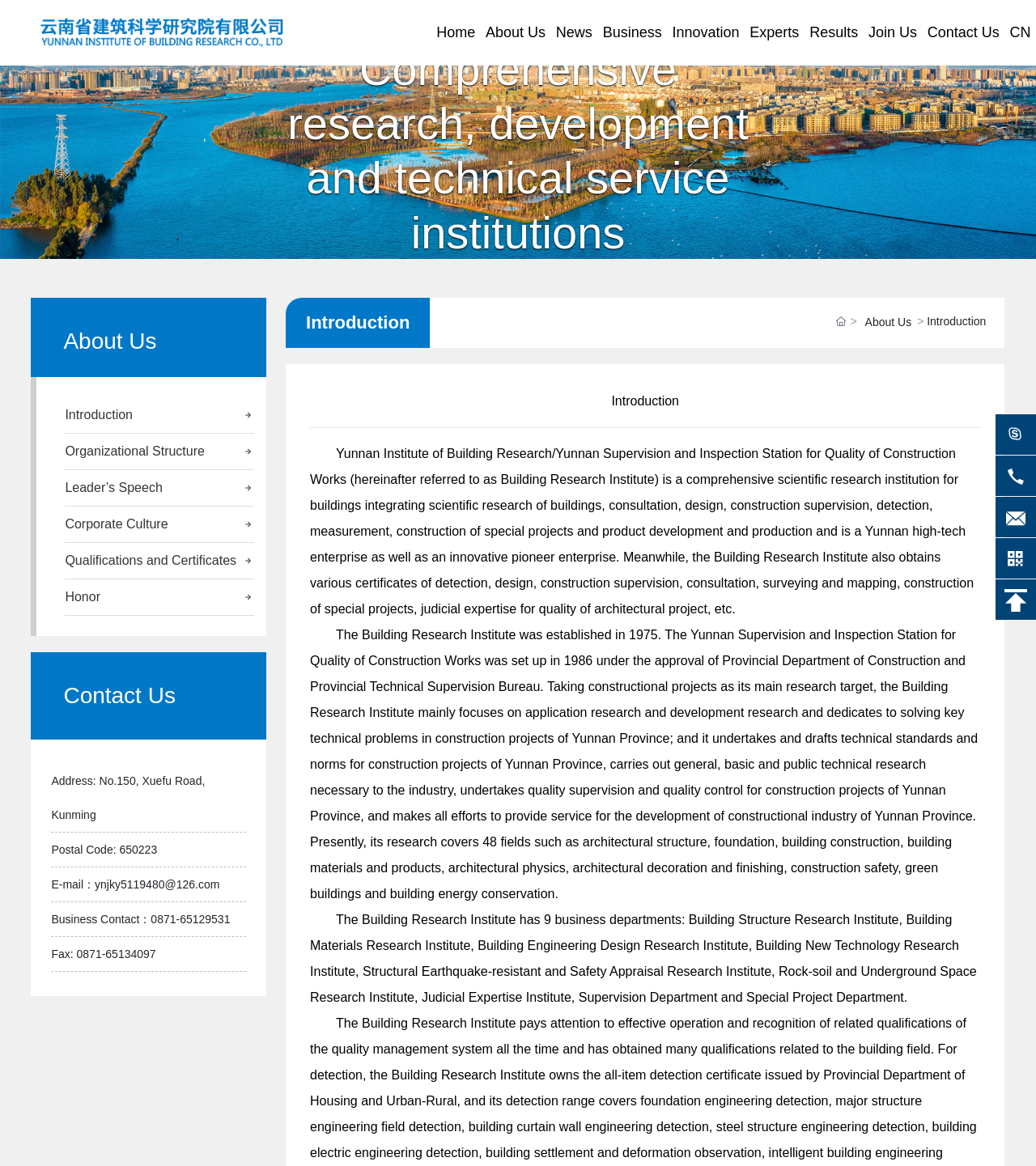Show the bounding box coordinates for the HTML element as described: "Business Contact：0871-65129531".

[0.05, 0.783, 0.222, 0.794]